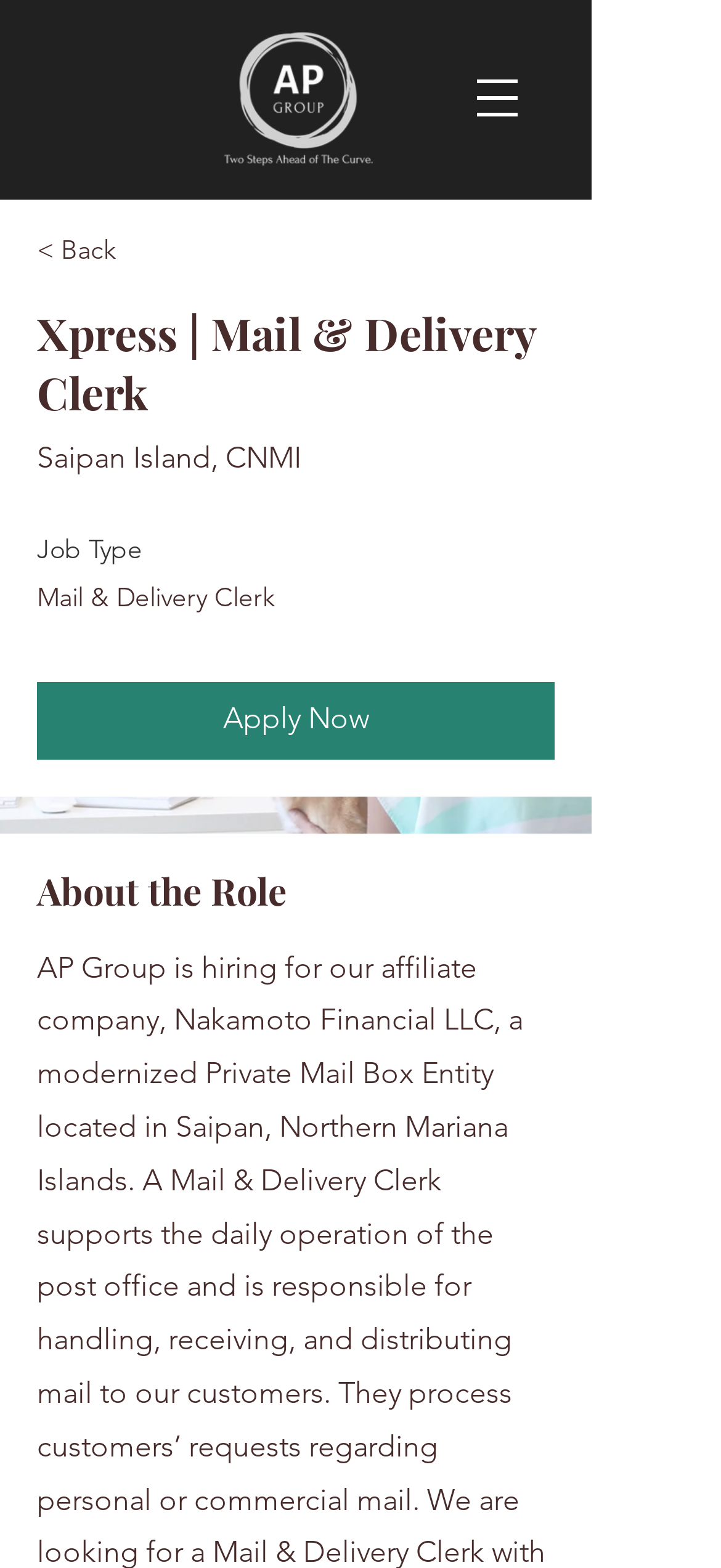Provide a short answer to the following question with just one word or phrase: What is the section title below the job details?

About the Role